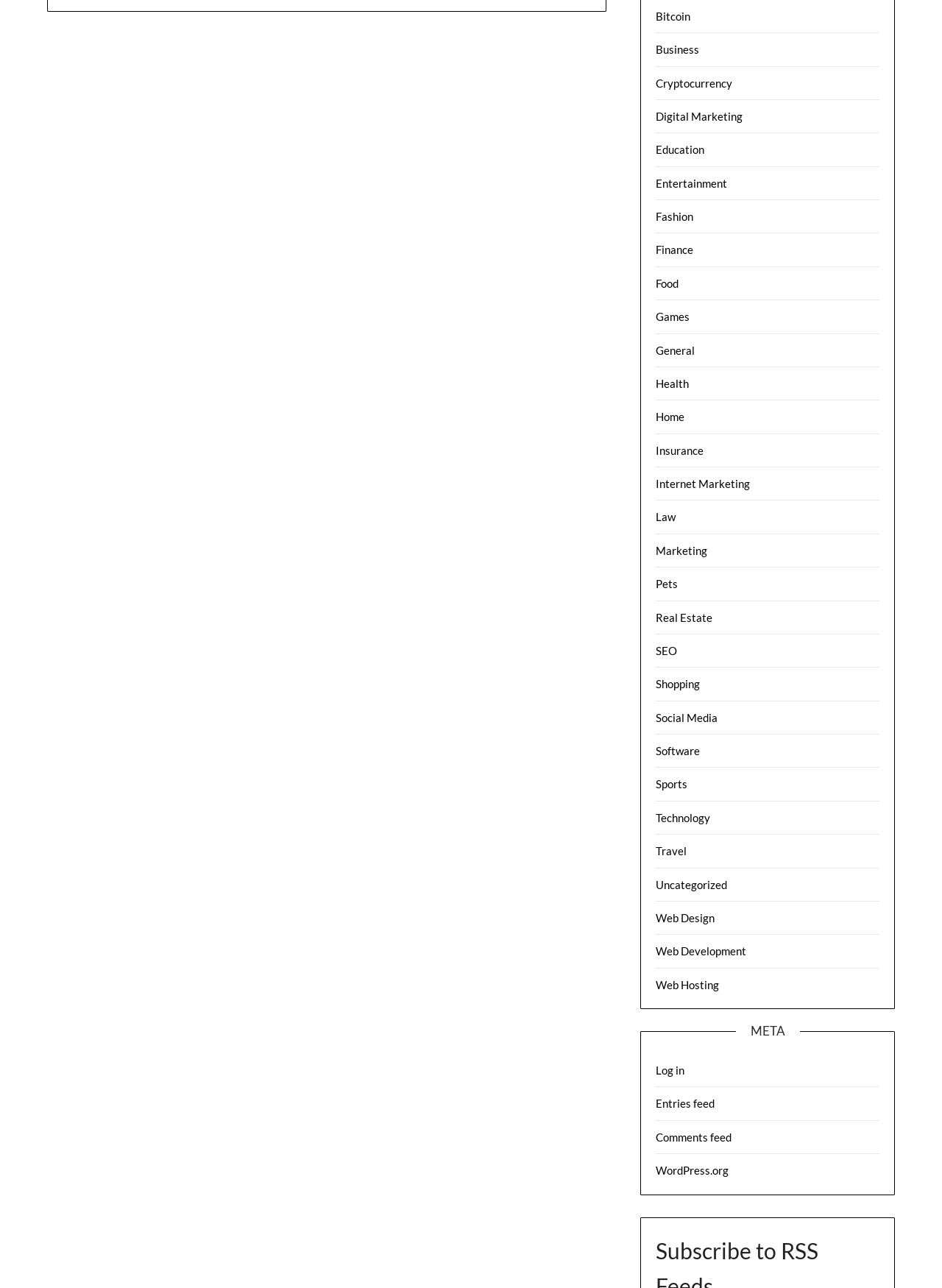Return the bounding box coordinates of the UI element that corresponds to this description: "Web Design". The coordinates must be given as four float numbers in the range of 0 and 1, [left, top, right, bottom].

[0.696, 0.707, 0.759, 0.718]